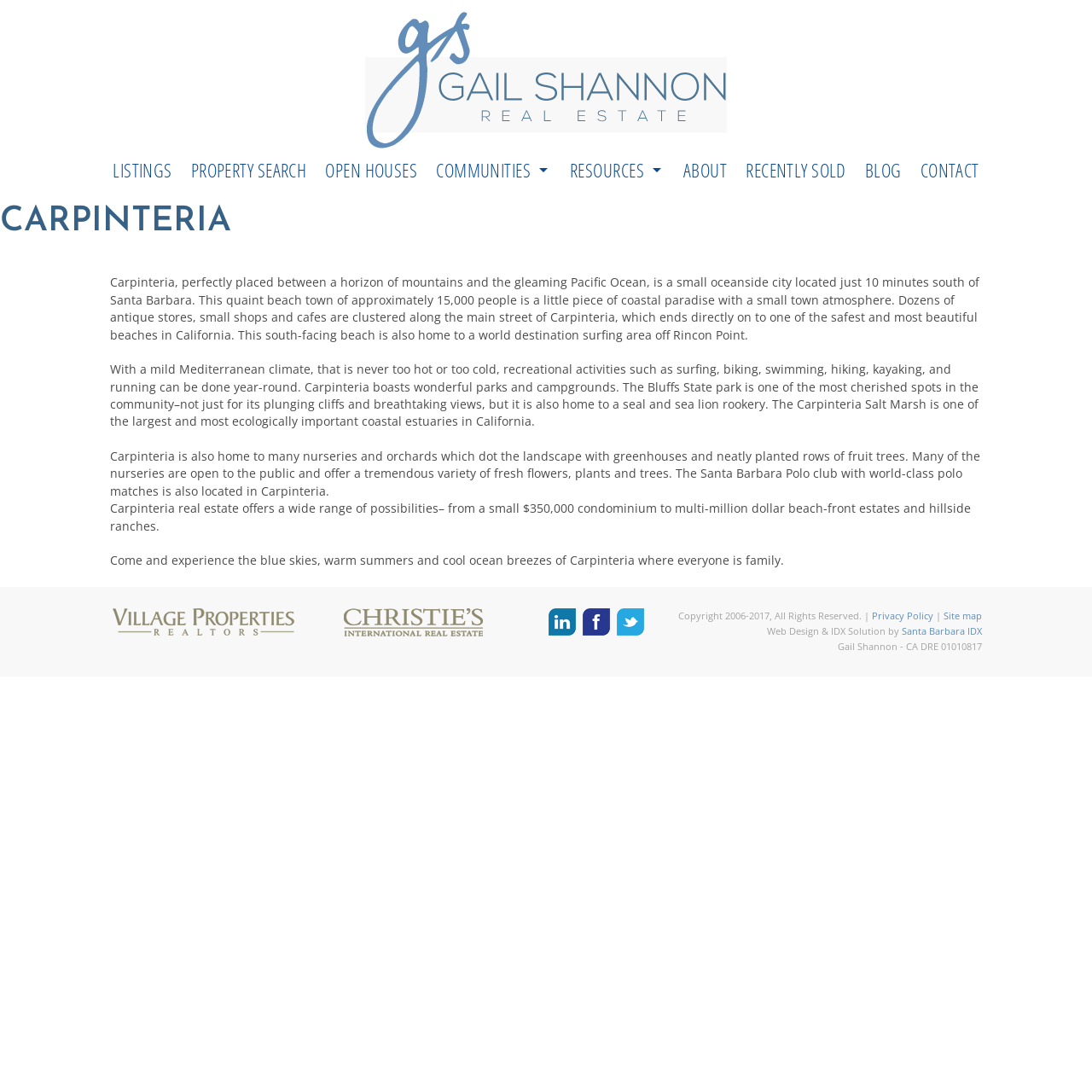Refer to the image and provide an in-depth answer to the question: 
What is the name of the city described in the article?

The article describes a city with a Mediterranean climate, beautiful beaches, and a small-town atmosphere, which is identified as Carpinteria based on the heading 'CARPINTERIA' at the top of the article.